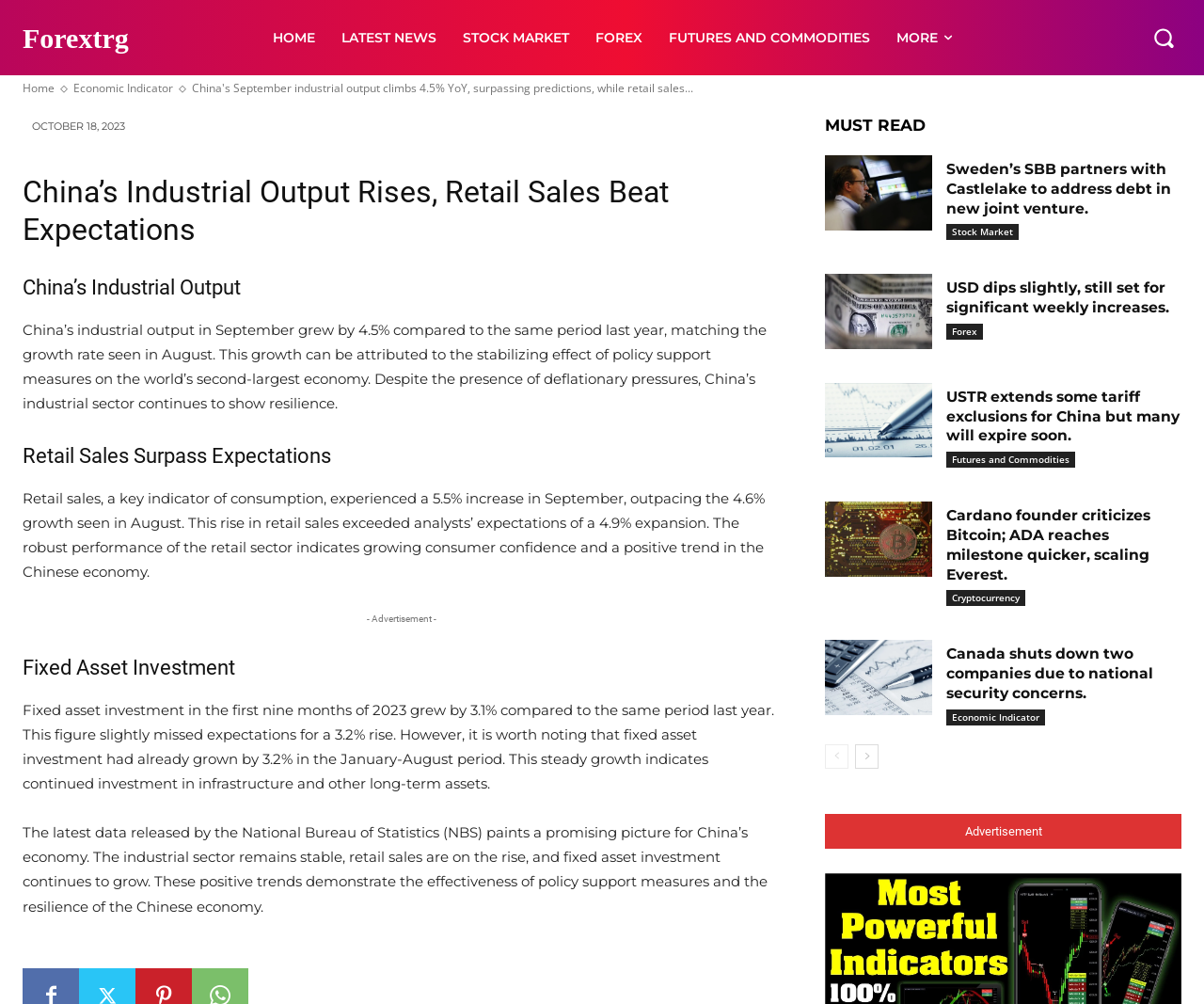Using the information from the screenshot, answer the following question thoroughly:
What is the growth rate of China's industrial output in September?

The answer can be found in the paragraph that starts with 'China’s industrial output in September grew by 4.5% compared to the same period last year...' which is located under the heading 'China’s Industrial Output Rises, Retail Sales Beat Expectations'.